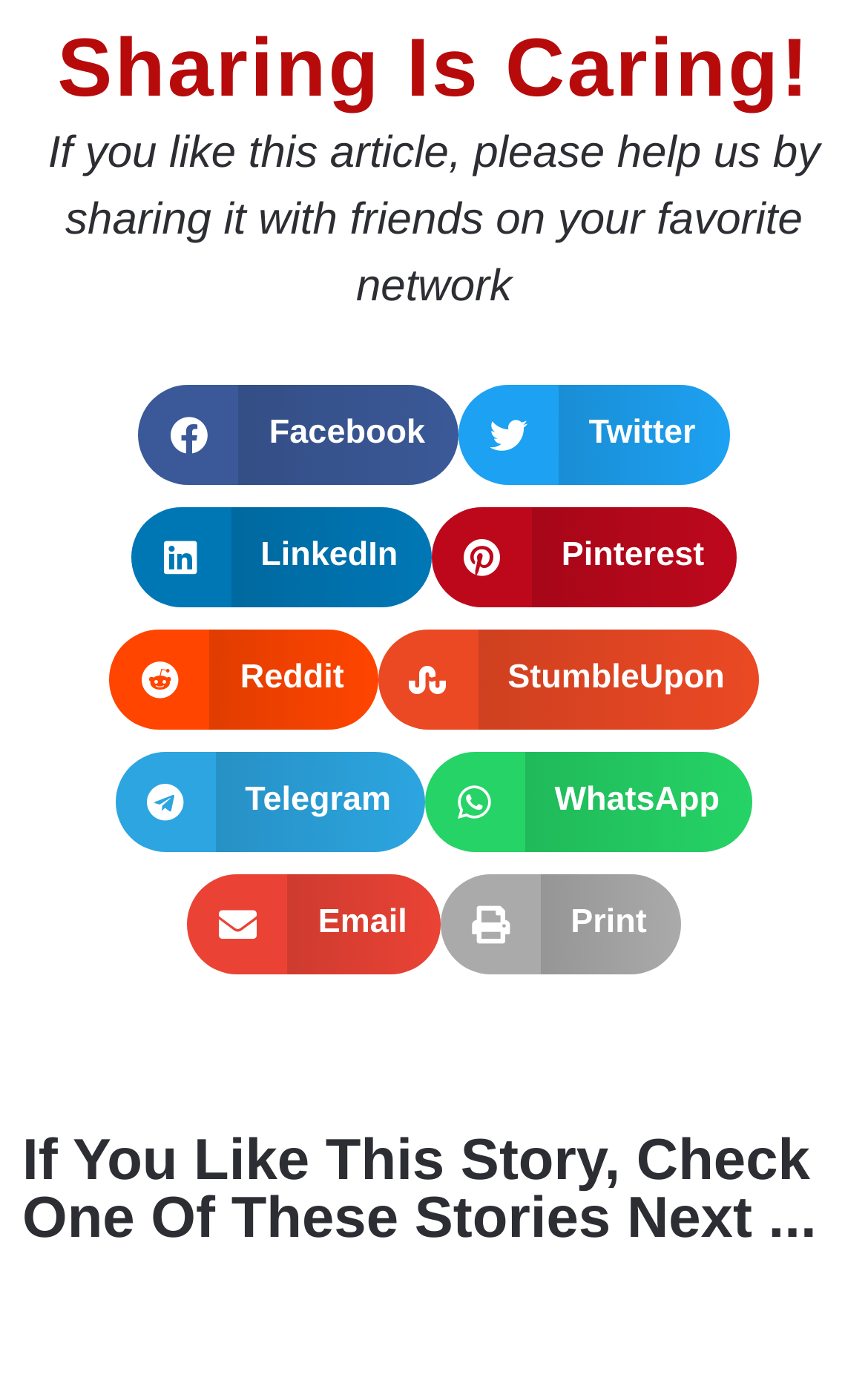Give a one-word or short phrase answer to the question: 
What is the purpose of the buttons in the middle of the webpage?

To share the article